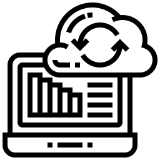Examine the image and give a thorough answer to the following question:
What is the purpose of integrating data sources?

The caption emphasizes the importance of integrating disparate data through technology to derive meaningful business intelligence from integrated data environments, which is essential for applications like Power BI.